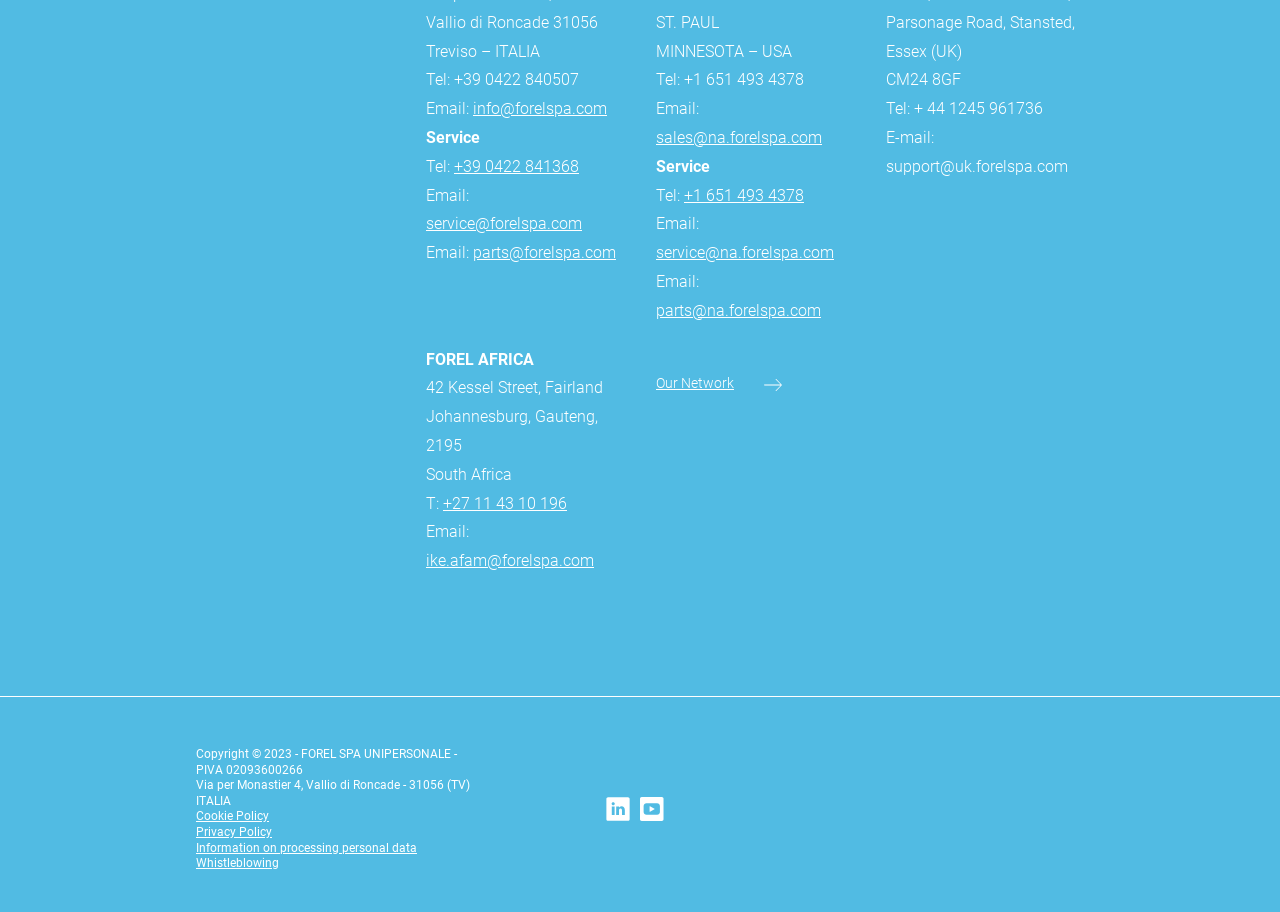Locate the bounding box coordinates of the element's region that should be clicked to carry out the following instruction: "download General Terms and Conditions". The coordinates need to be four float numbers between 0 and 1, i.e., [left, top, right, bottom].

None